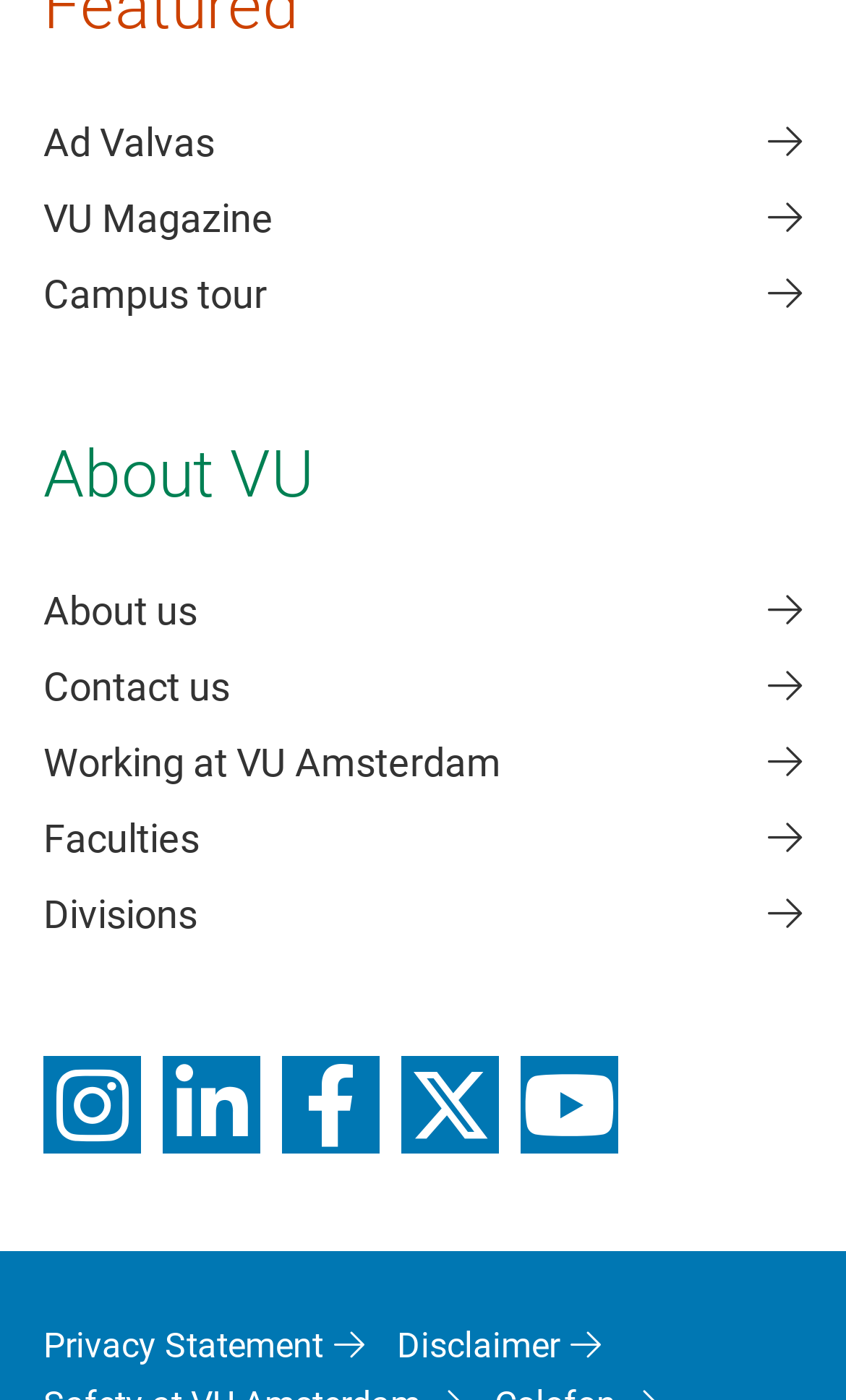From the element description Working at VU Amsterdam, predict the bounding box coordinates of the UI element. The coordinates must be specified in the format (top-left x, top-left y, bottom-right x, bottom-right y) and should be within the 0 to 1 range.

[0.051, 0.522, 0.949, 0.568]